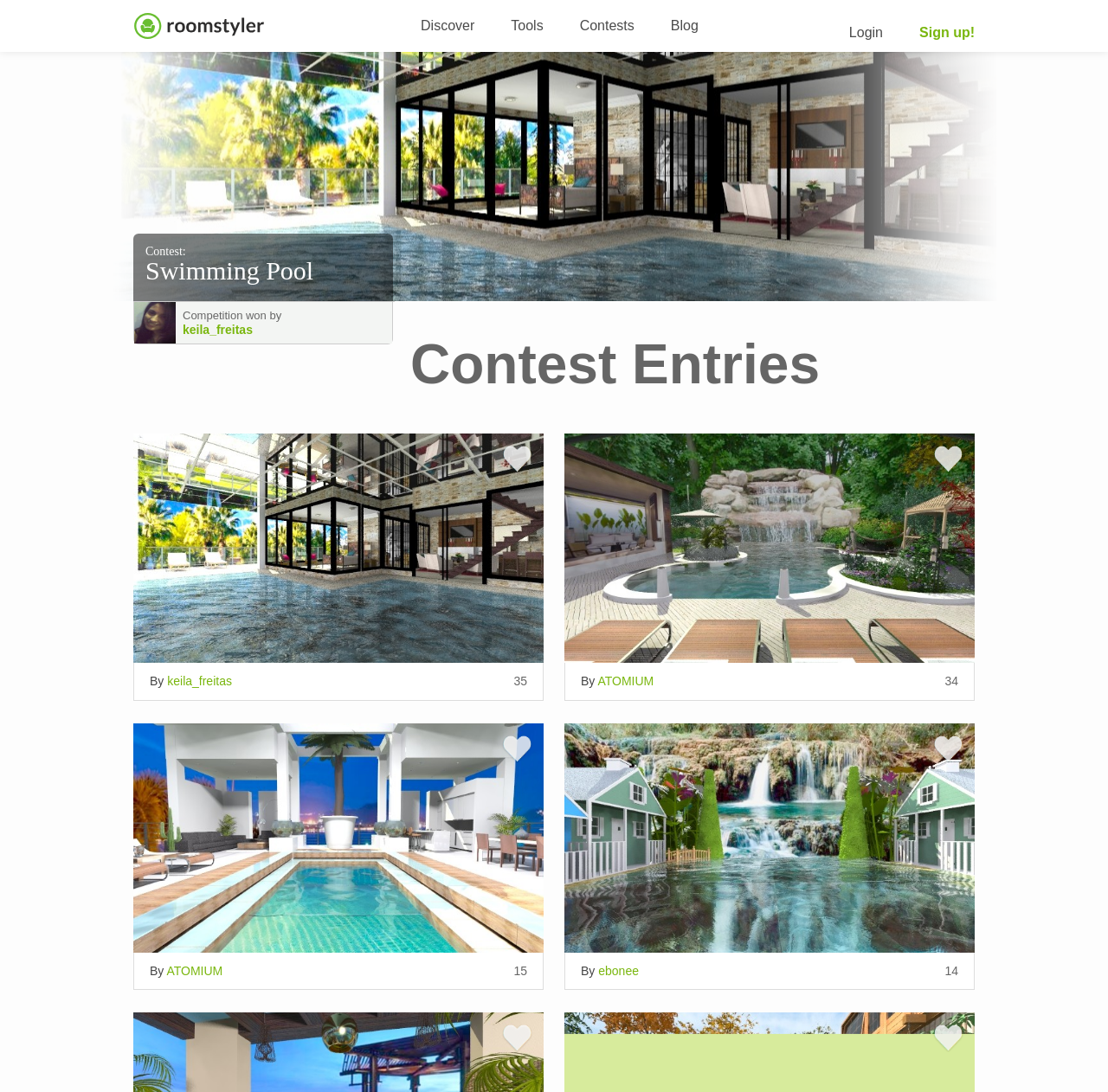Find the coordinates for the bounding box of the element with this description: "Sign up!".

[0.83, 0.023, 0.88, 0.036]